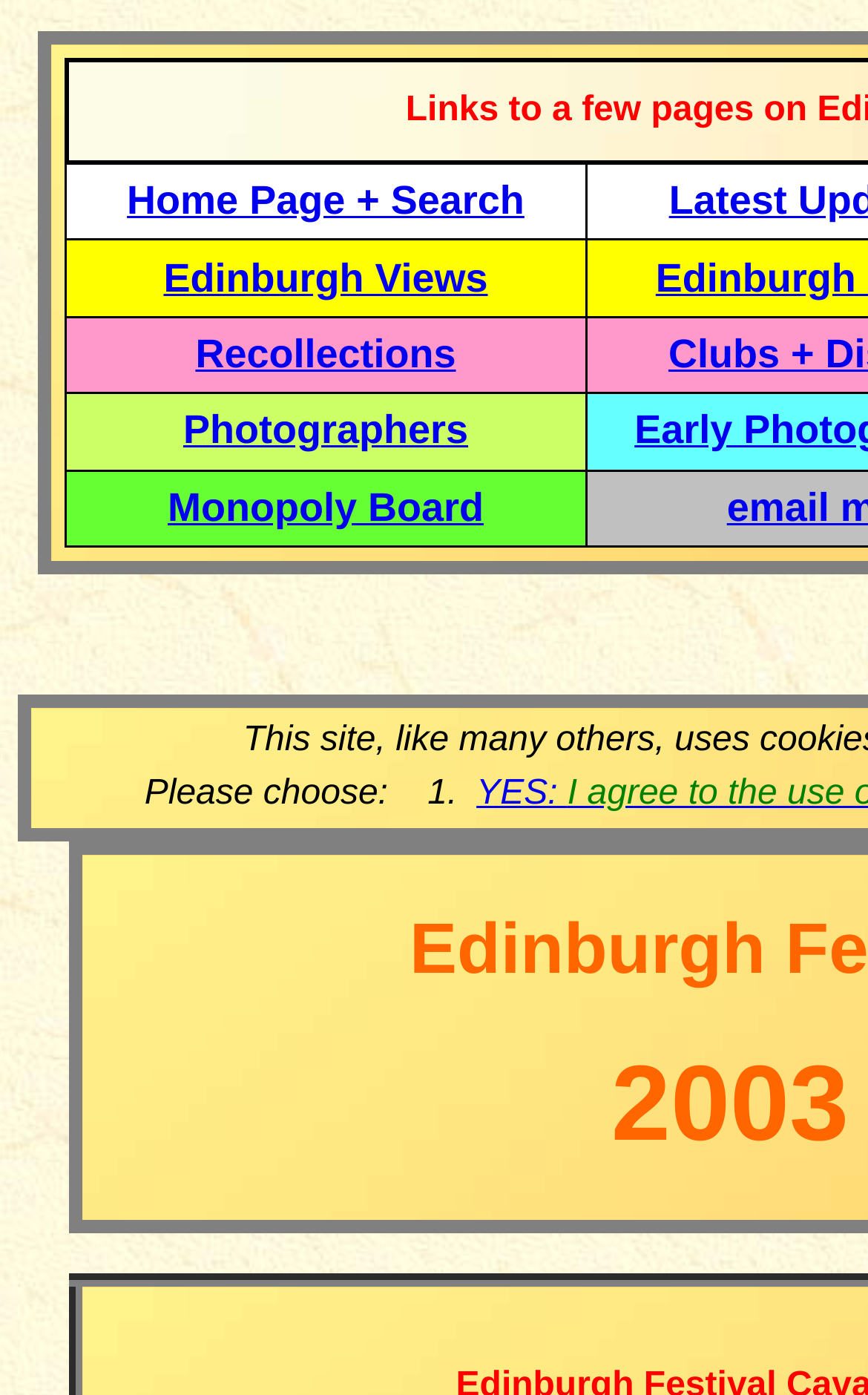What is the purpose of the links in the gridcells?
Using the image as a reference, answer the question with a short word or phrase.

Navigation